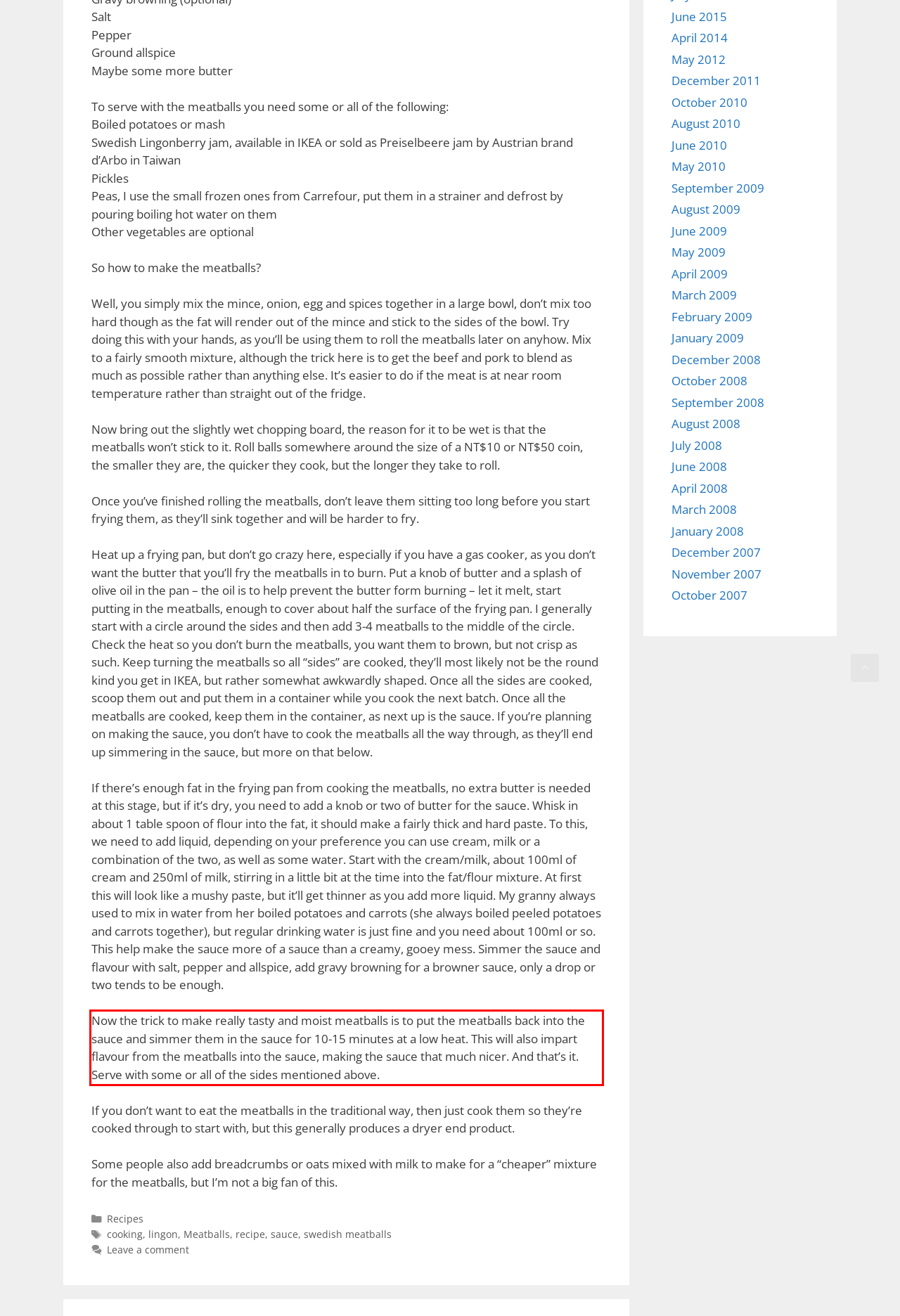There is a UI element on the webpage screenshot marked by a red bounding box. Extract and generate the text content from within this red box.

Now the trick to make really tasty and moist meatballs is to put the meatballs back into the sauce and simmer them in the sauce for 10-15 minutes at a low heat. This will also impart flavour from the meatballs into the sauce, making the sauce that much nicer. And that’s it. Serve with some or all of the sides mentioned above.